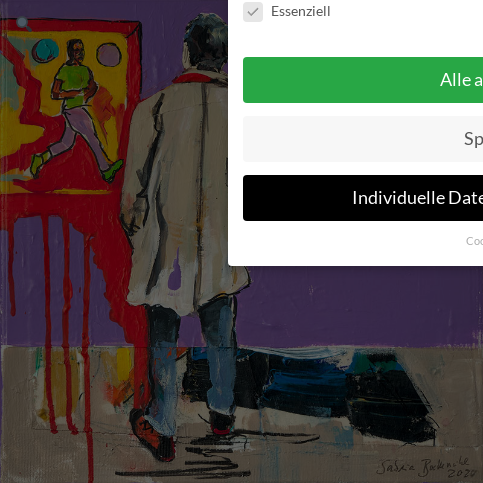Give a thorough caption for the picture.

The image captures a vibrant and expressive artwork by Sabina Bockemühl from 2020. The foreground features a figure in a light coat, with their back to the viewer, gazing at a dynamic painting adorned with bold colors. This artwork within the artwork depicts a green-clad athlete engaged in movement, set against a red background that spills down with drips of paint. The overall composition blends realistic representation with an abstract expressionist style, showcasing Bockemühl's unique approach. Prominent in the upper right corner are cookie consent buttons, signifying the digital context of this visual display, inviting users to make choices regarding their data privacy. The color contrast between the figure, the vivid painting, and the muted purple background enhances the overall aesthetic appeal, making it a striking piece that draws the viewer's eye.